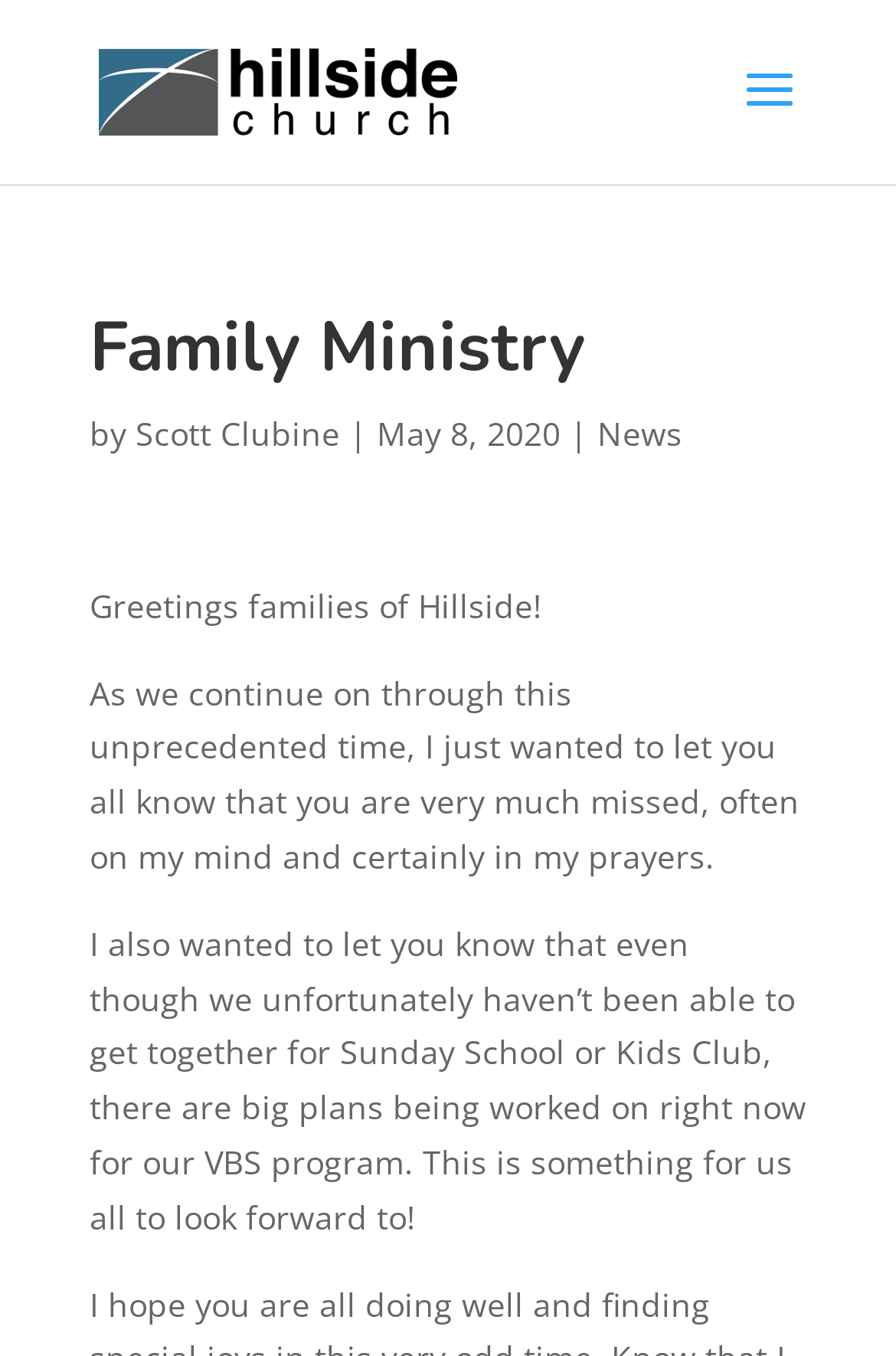Using the description "How To Help", locate and provide the bounding box of the UI element.

None